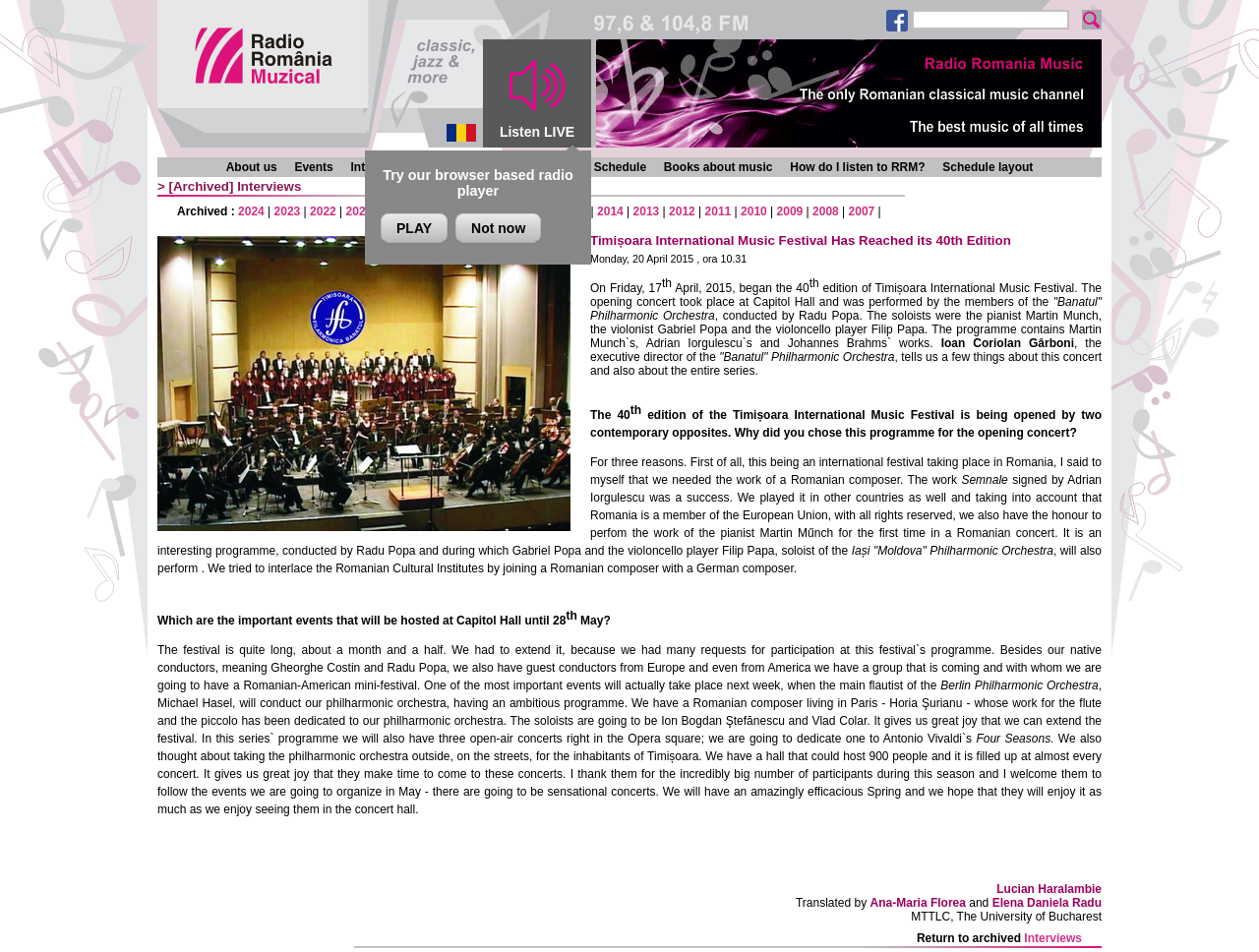What is the name of the radio station?
Identify the answer in the screenshot and reply with a single word or phrase.

Radio Romania Muzical